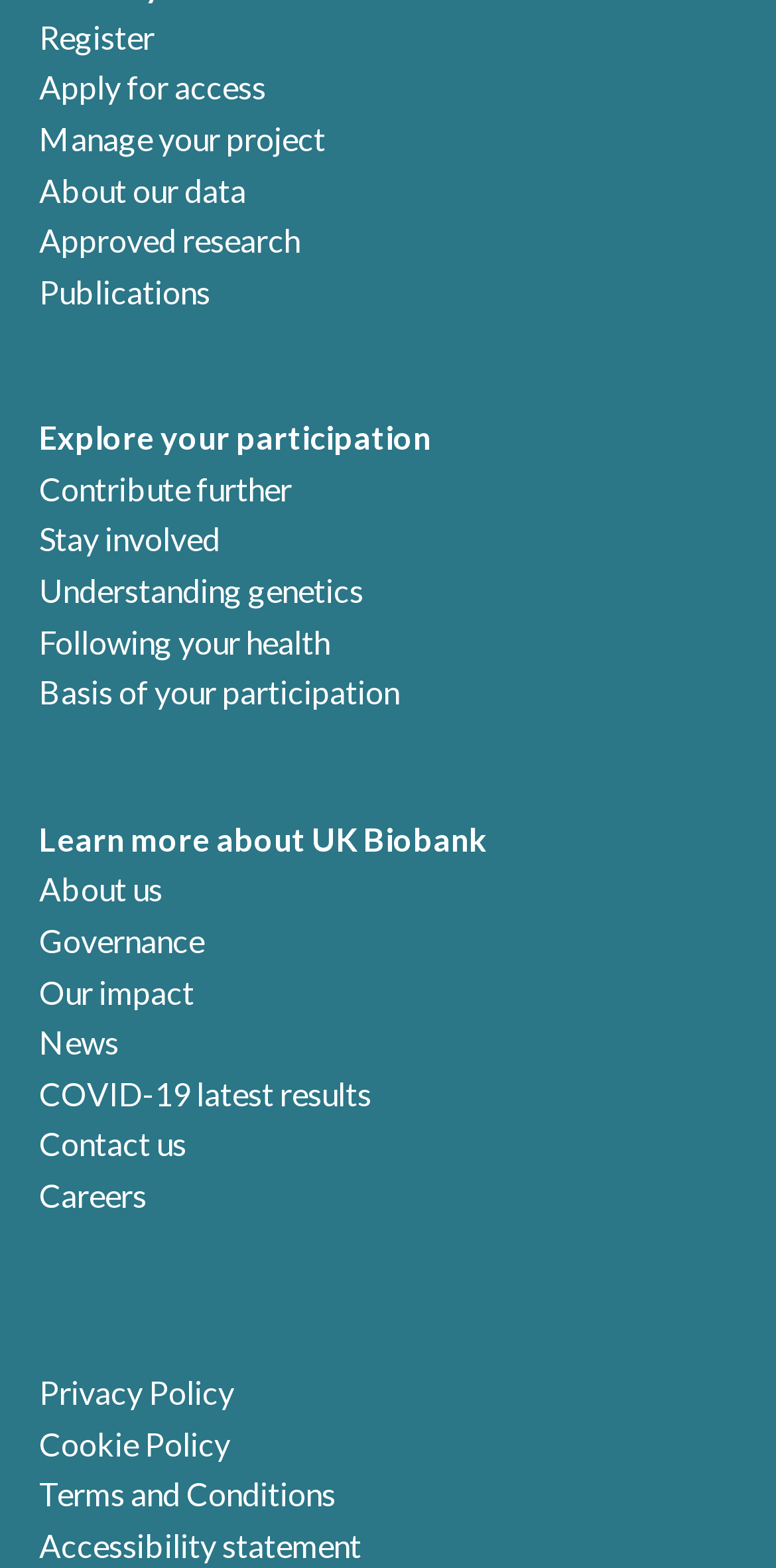Kindly determine the bounding box coordinates for the area that needs to be clicked to execute this instruction: "Enter email to subscribe".

None